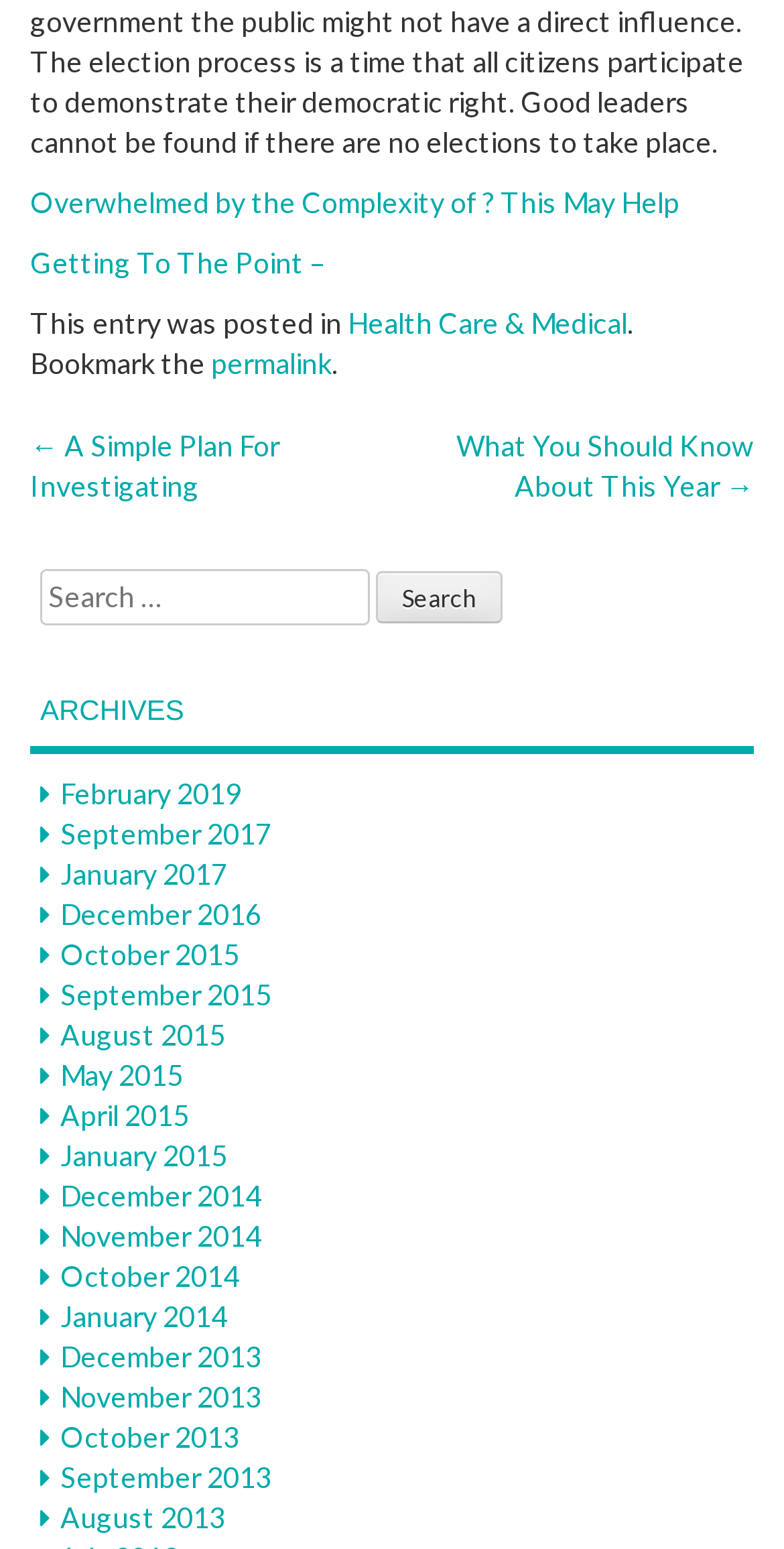Predict the bounding box for the UI component with the following description: "permalink".

[0.269, 0.224, 0.423, 0.246]